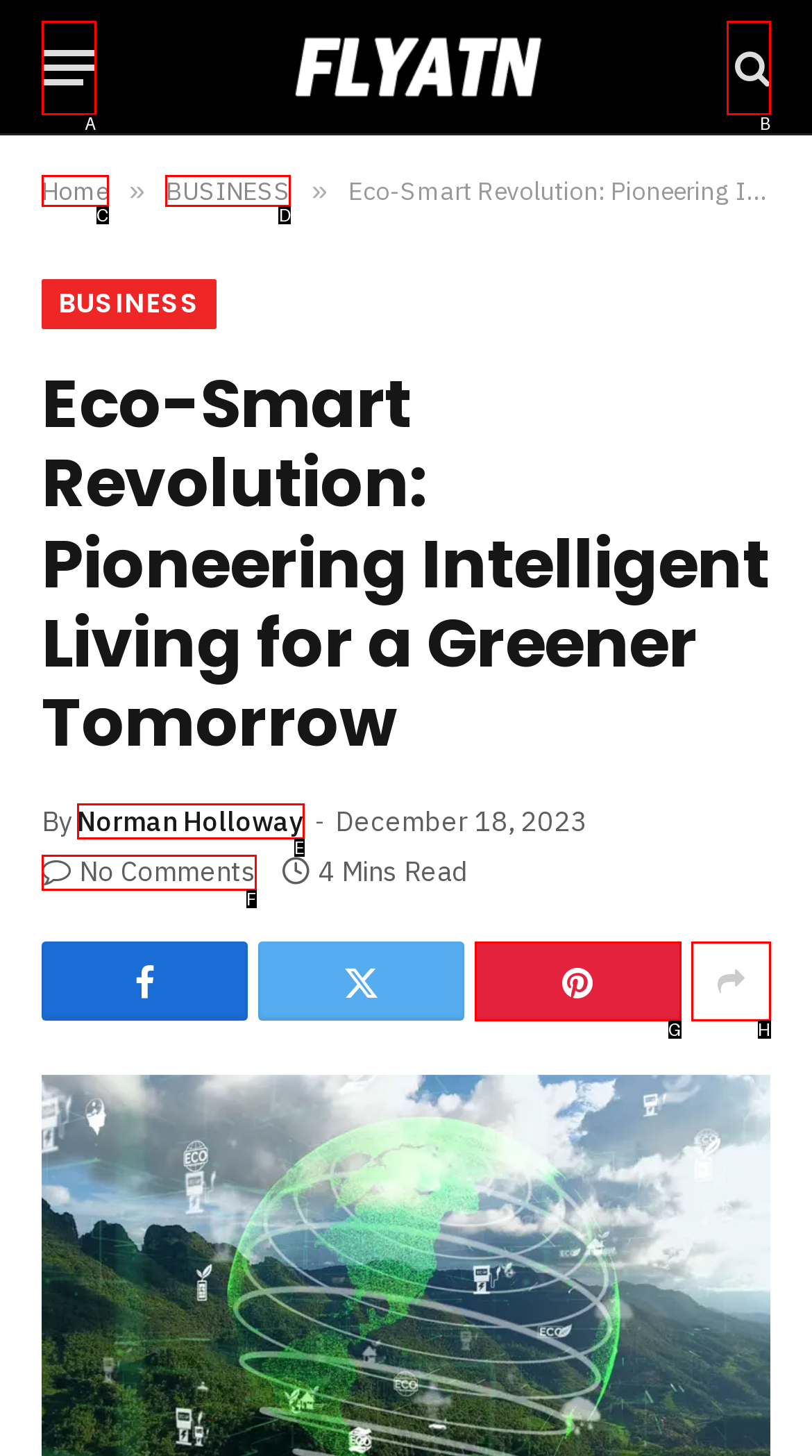Determine which HTML element best suits the description: Full version of site. Reply with the letter of the matching option.

None